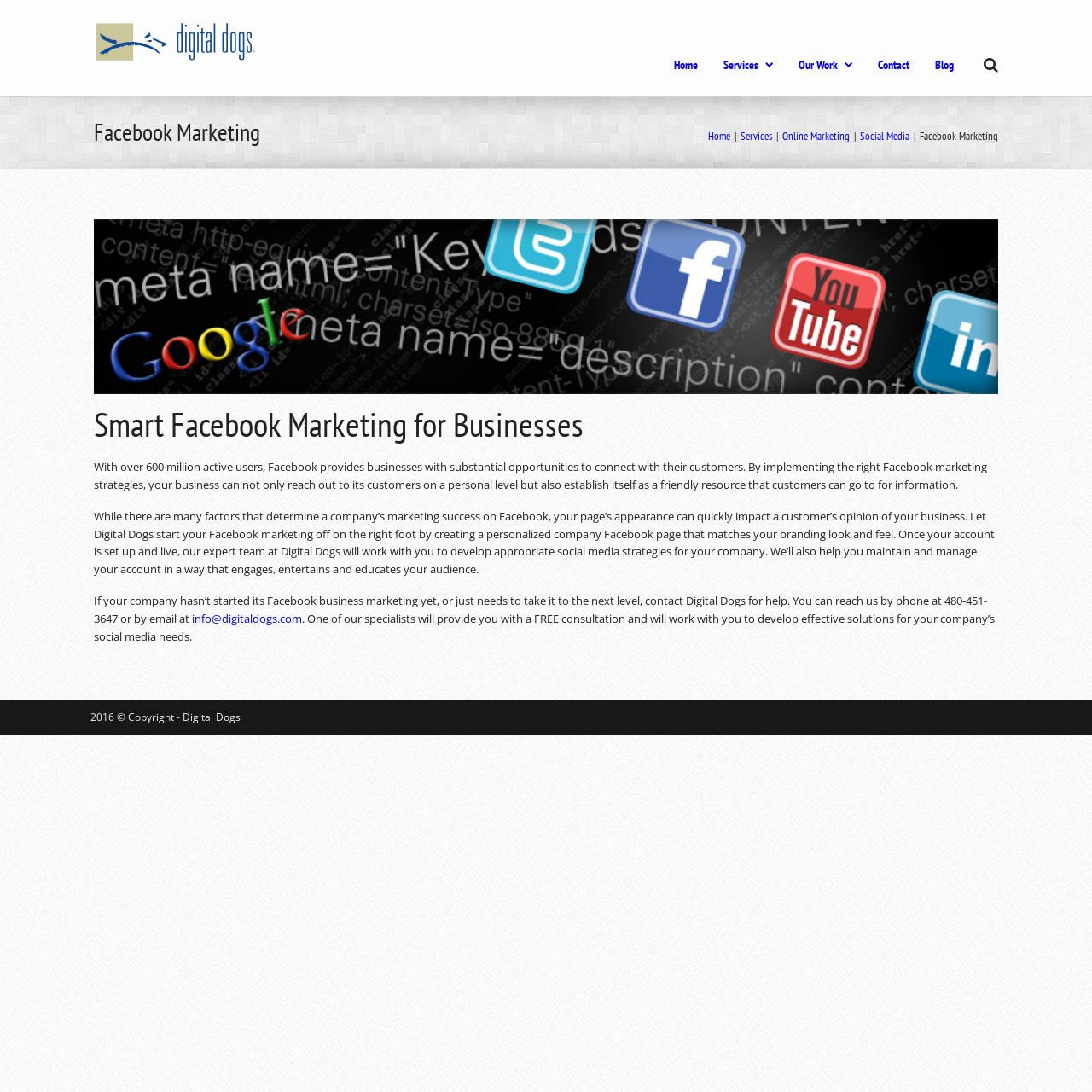What is the phone number to contact Digital Dogs?
Can you give a detailed and elaborate answer to the question?

I found the phone number by reading the text 'You can reach us by phone at 480-451-3647 or by email at...' which provides the contact information for Digital Dogs.